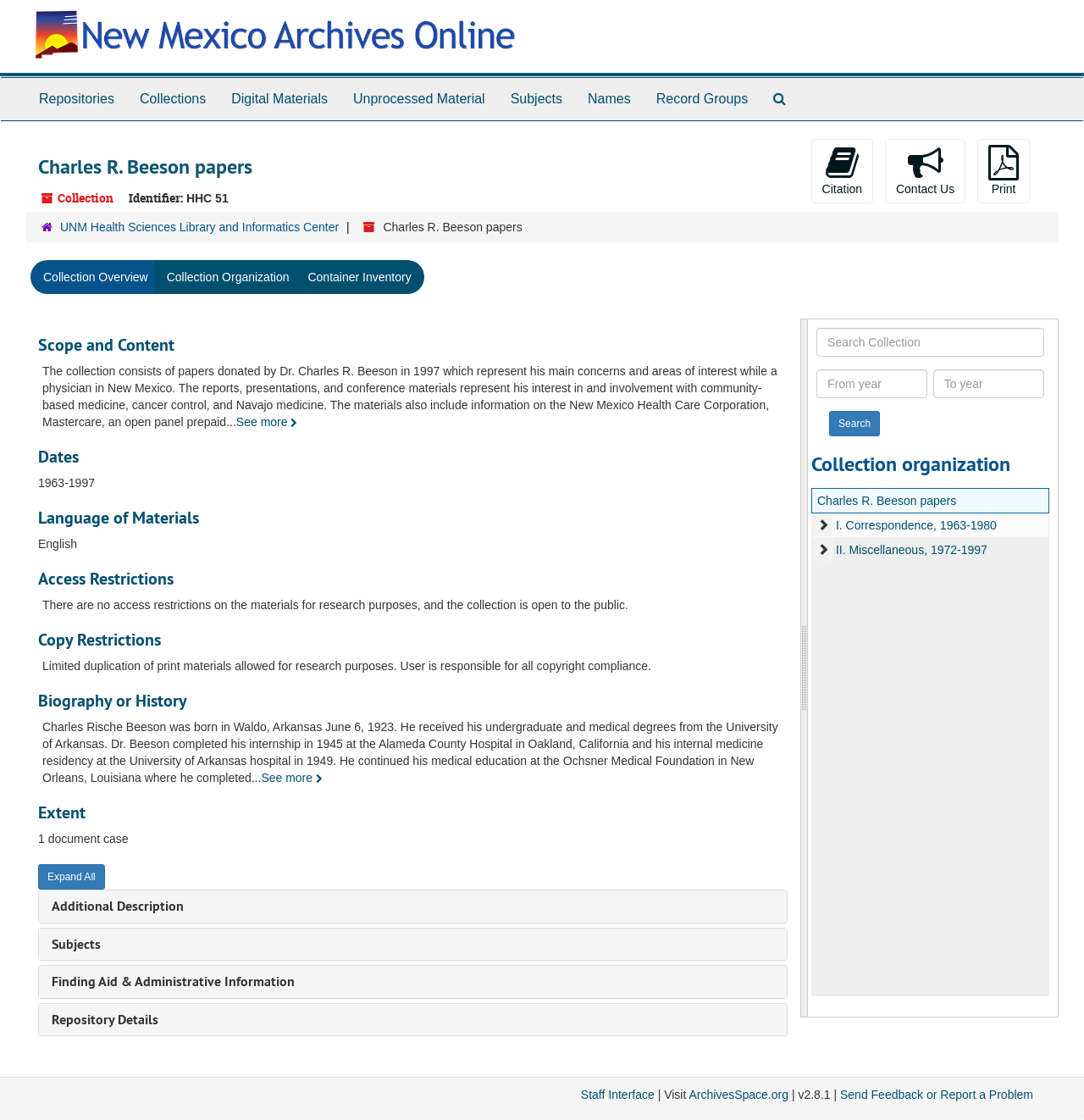Answer the question using only a single word or phrase: 
What is the language of the materials in the collection?

English